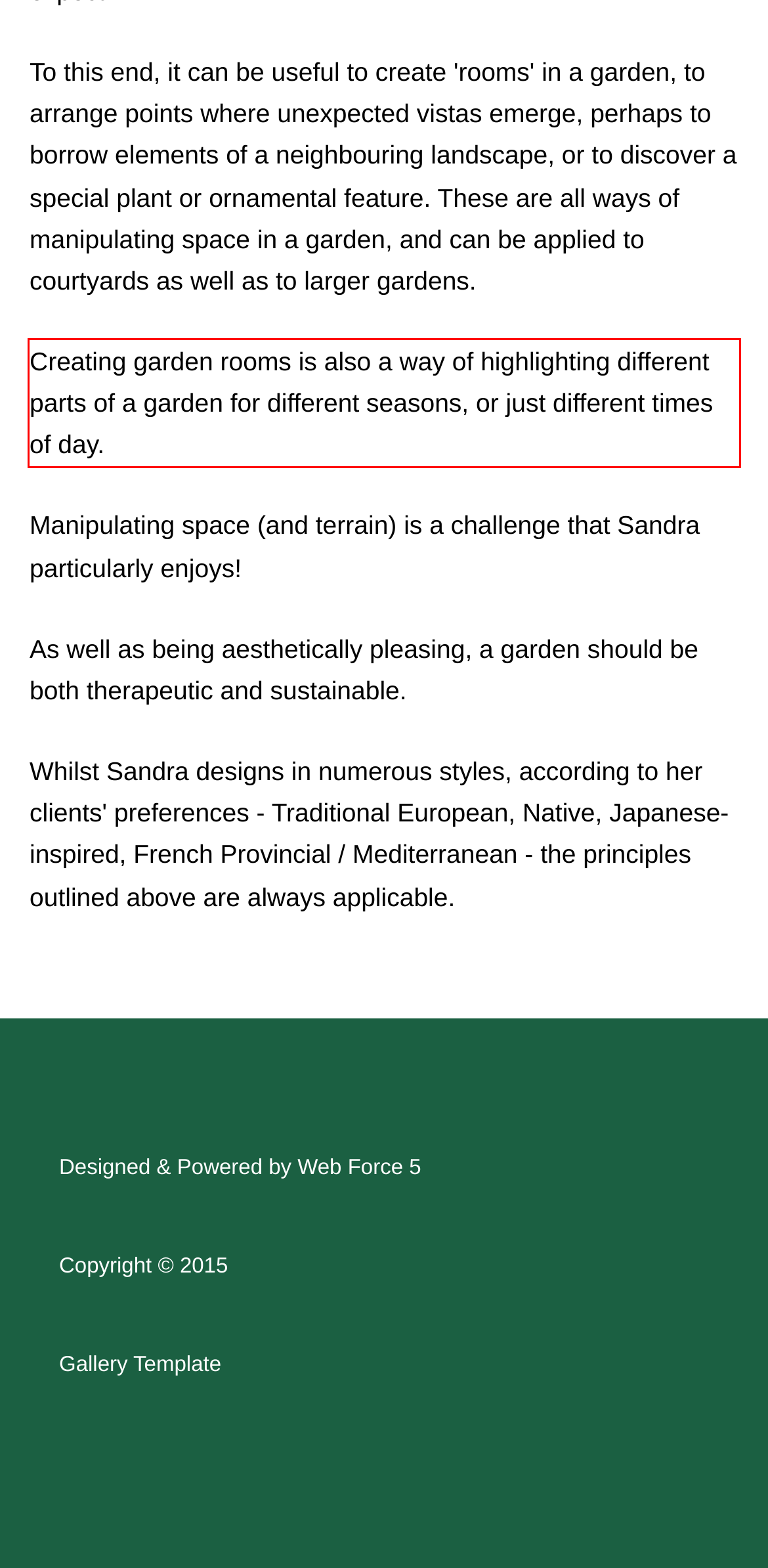Please take the screenshot of the webpage, find the red bounding box, and generate the text content that is within this red bounding box.

Creating garden rooms is also a way of highlighting different parts of a garden for different seasons, or just different times of day.